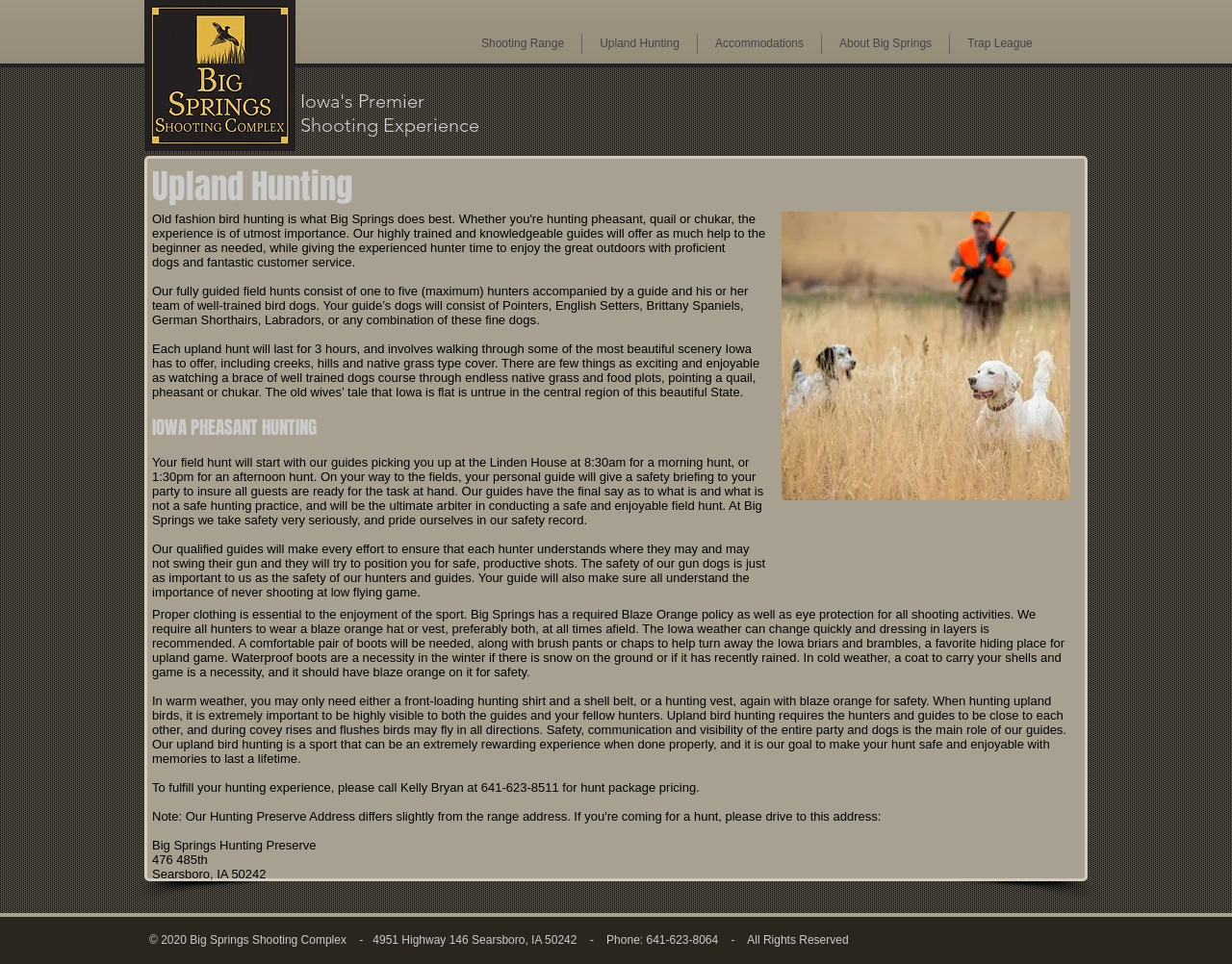Identify the bounding box coordinates for the UI element that matches this description: "Accommodations".

[0.566, 0.035, 0.666, 0.056]